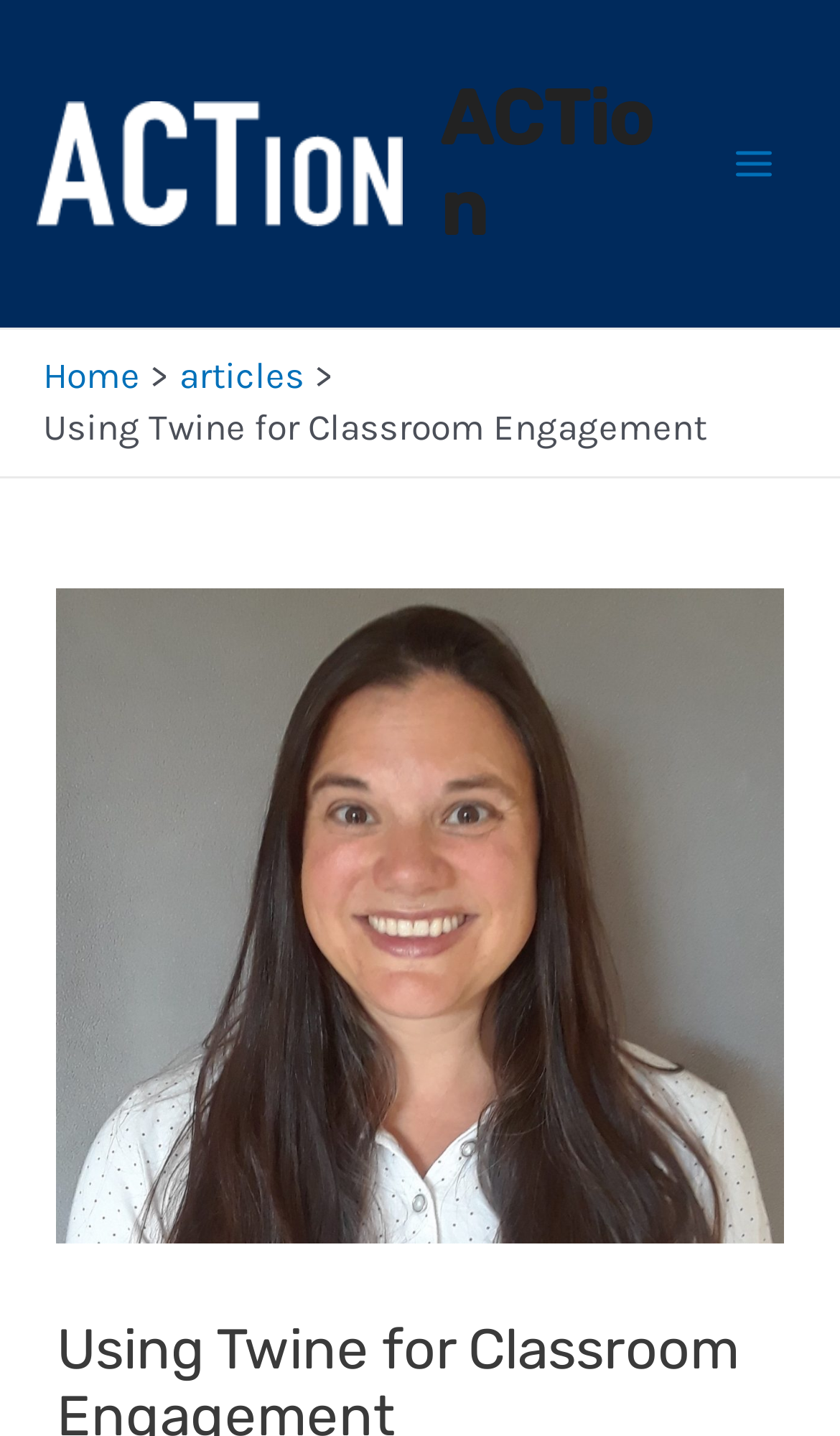How many links are in the breadcrumbs navigation?
Kindly offer a comprehensive and detailed response to the question.

I counted the number of links under the 'Breadcrumbs' navigation element, which are 'Home', 'articles', and possibly others not shown. There are 3 links in total.